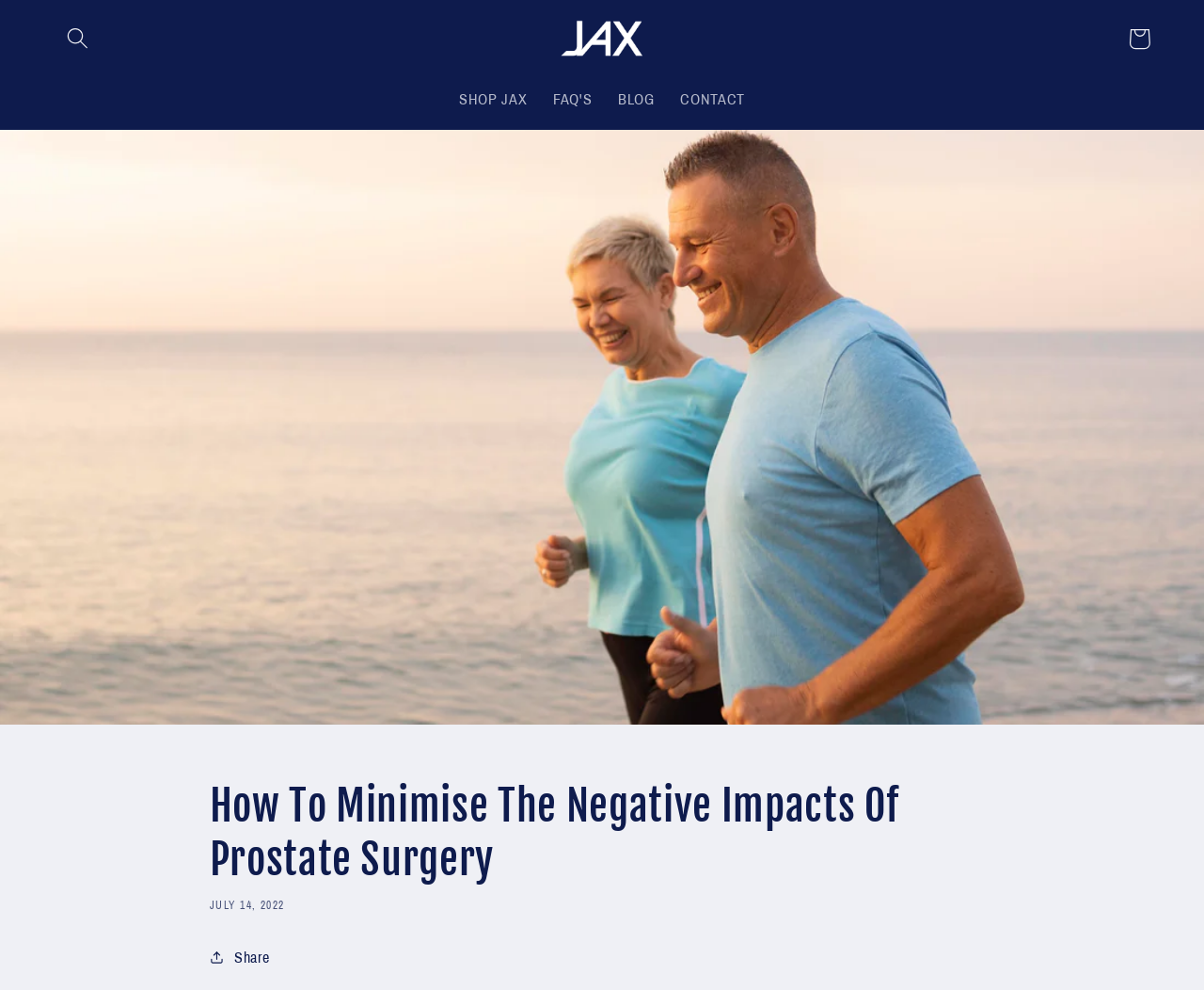Please find the bounding box coordinates of the element's region to be clicked to carry out this instruction: "Open the cart".

[0.926, 0.015, 0.966, 0.063]